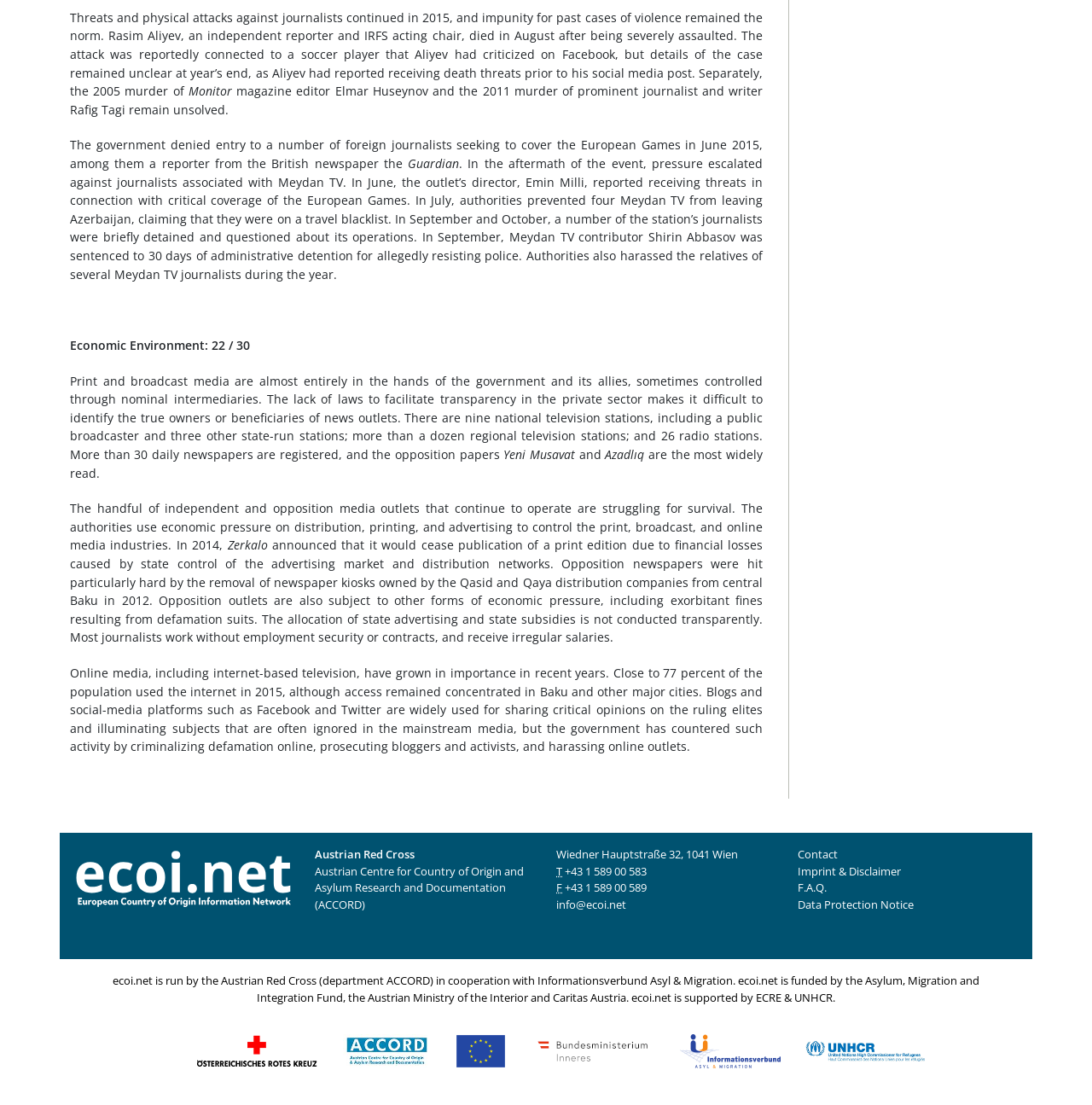Identify the bounding box coordinates of the part that should be clicked to carry out this instruction: "visit ecoi.net".

[0.067, 0.788, 0.27, 0.802]